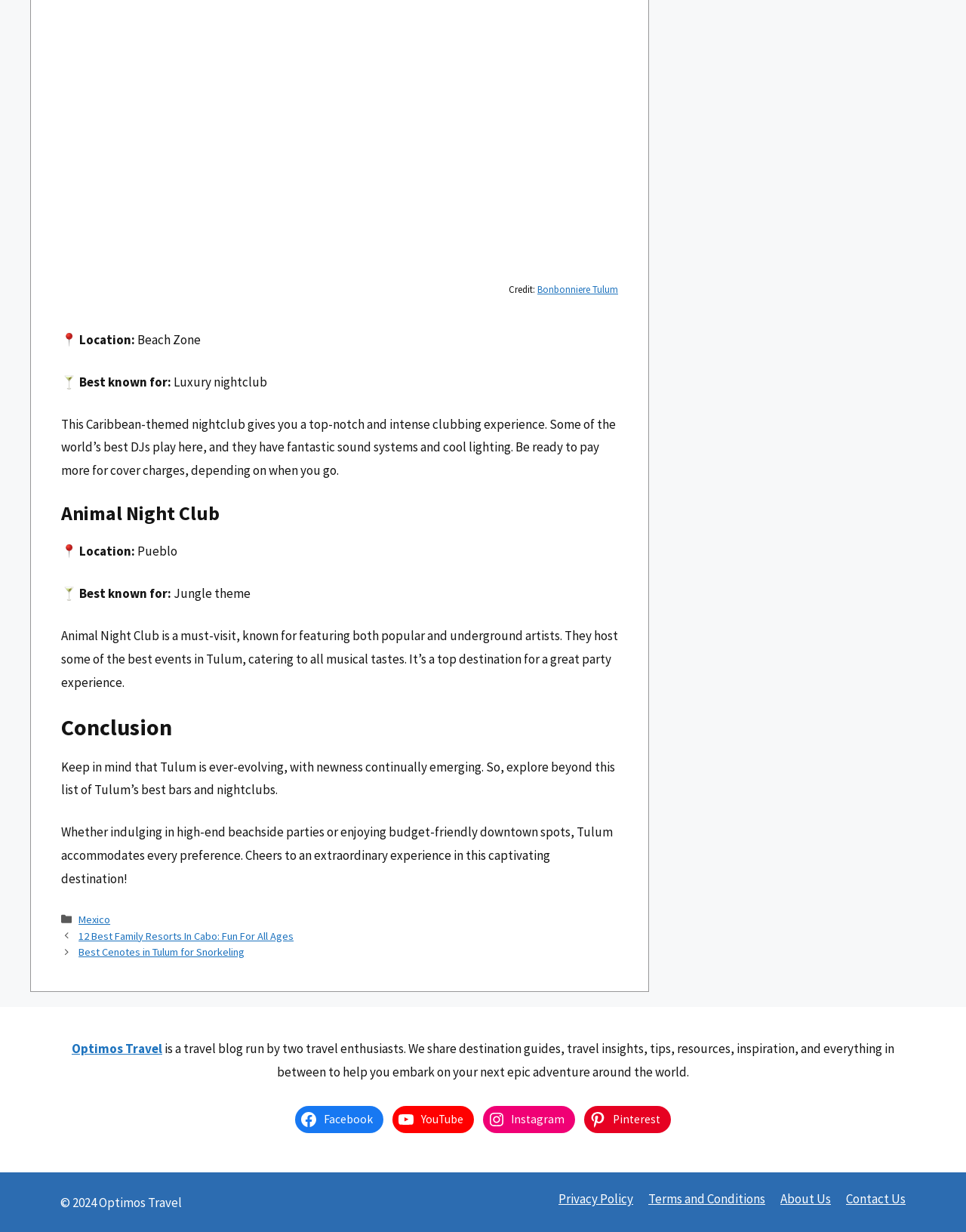Bounding box coordinates are specified in the format (top-left x, top-left y, bottom-right x, bottom-right y). All values are floating point numbers bounded between 0 and 1. Please provide the bounding box coordinate of the region this sentence describes: Instagram

[0.5, 0.898, 0.595, 0.92]